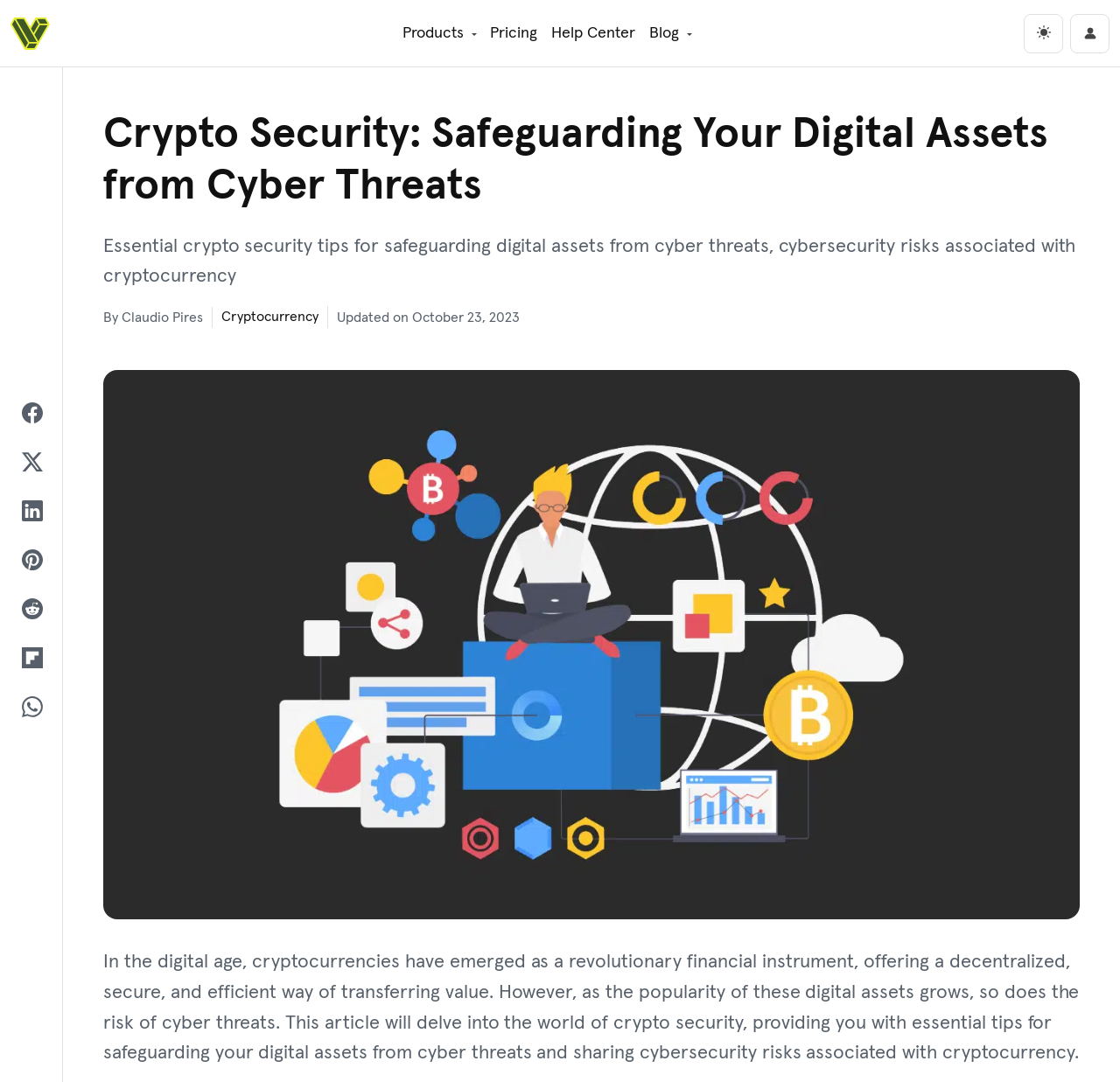What is the main topic of this webpage?
Provide a fully detailed and comprehensive answer to the question.

Based on the webpage content, I can see that the main topic is crypto security, which is evident from the heading 'Crypto Security: Safeguarding Your Digital Assets from Cyber Threats' and the static text 'Essential crypto security tips for safeguarding digital assets from cyber threats, cybersecurity risks associated with cryptocurrency'.